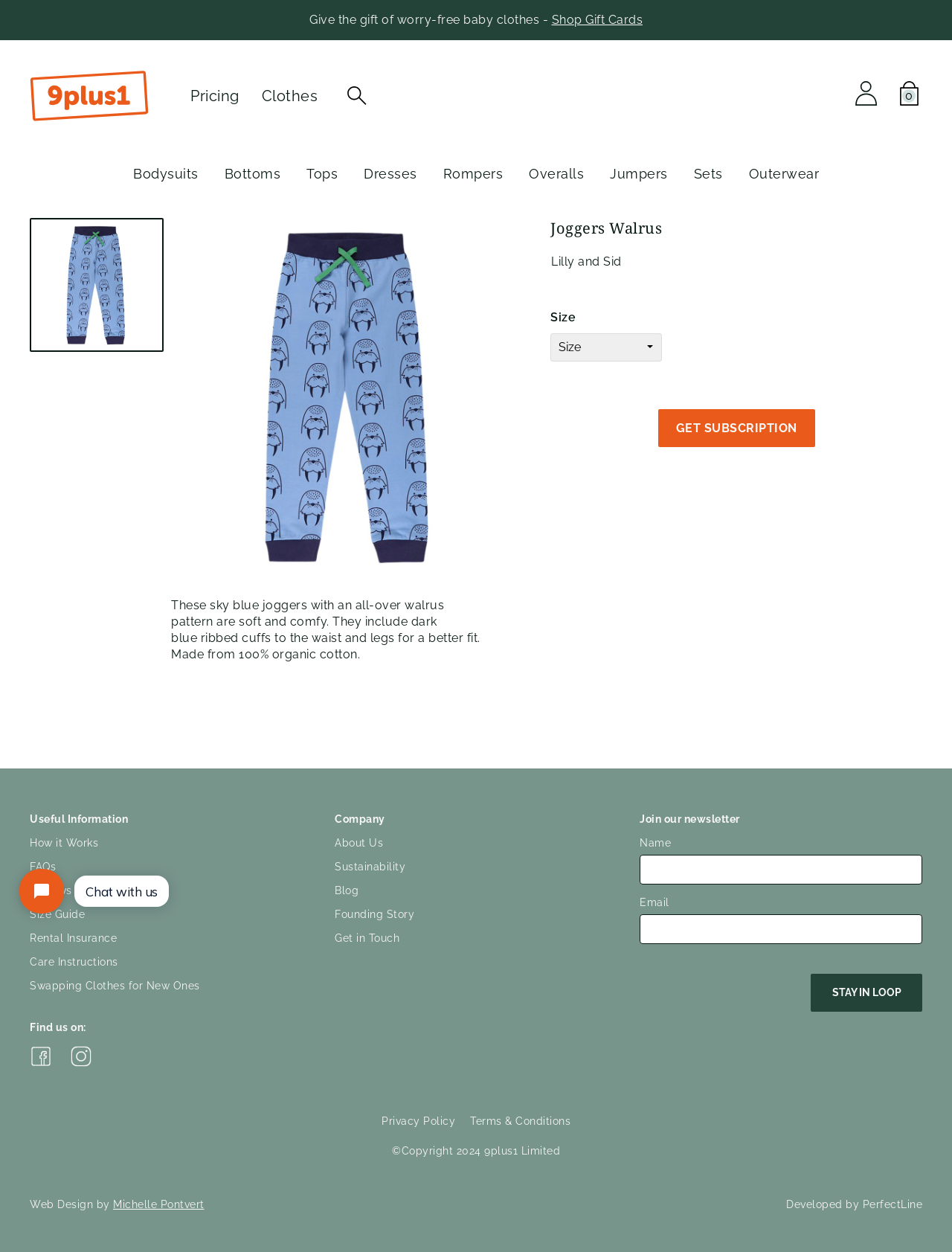Given the description Swapping Clothes for New Ones, predict the bounding box coordinates of the UI element. Ensure the coordinates are in the format (top-left x, top-left y, bottom-right x, bottom-right y) and all values are between 0 and 1.

[0.031, 0.783, 0.21, 0.792]